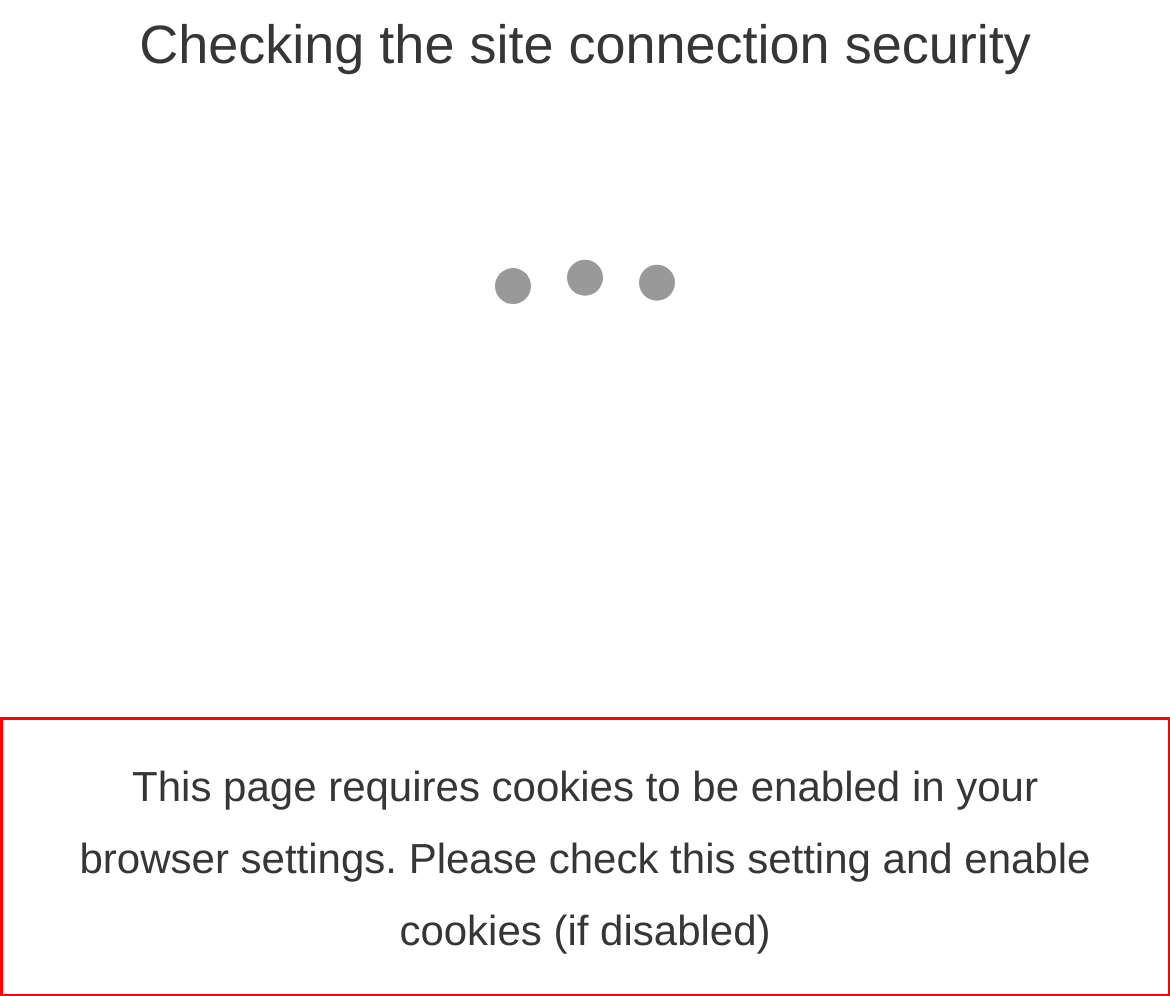You have a screenshot of a webpage with a red bounding box. Identify and extract the text content located inside the red bounding box.

This page requires cookies to be enabled in your browser settings. Please check this setting and enable cookies (if disabled)